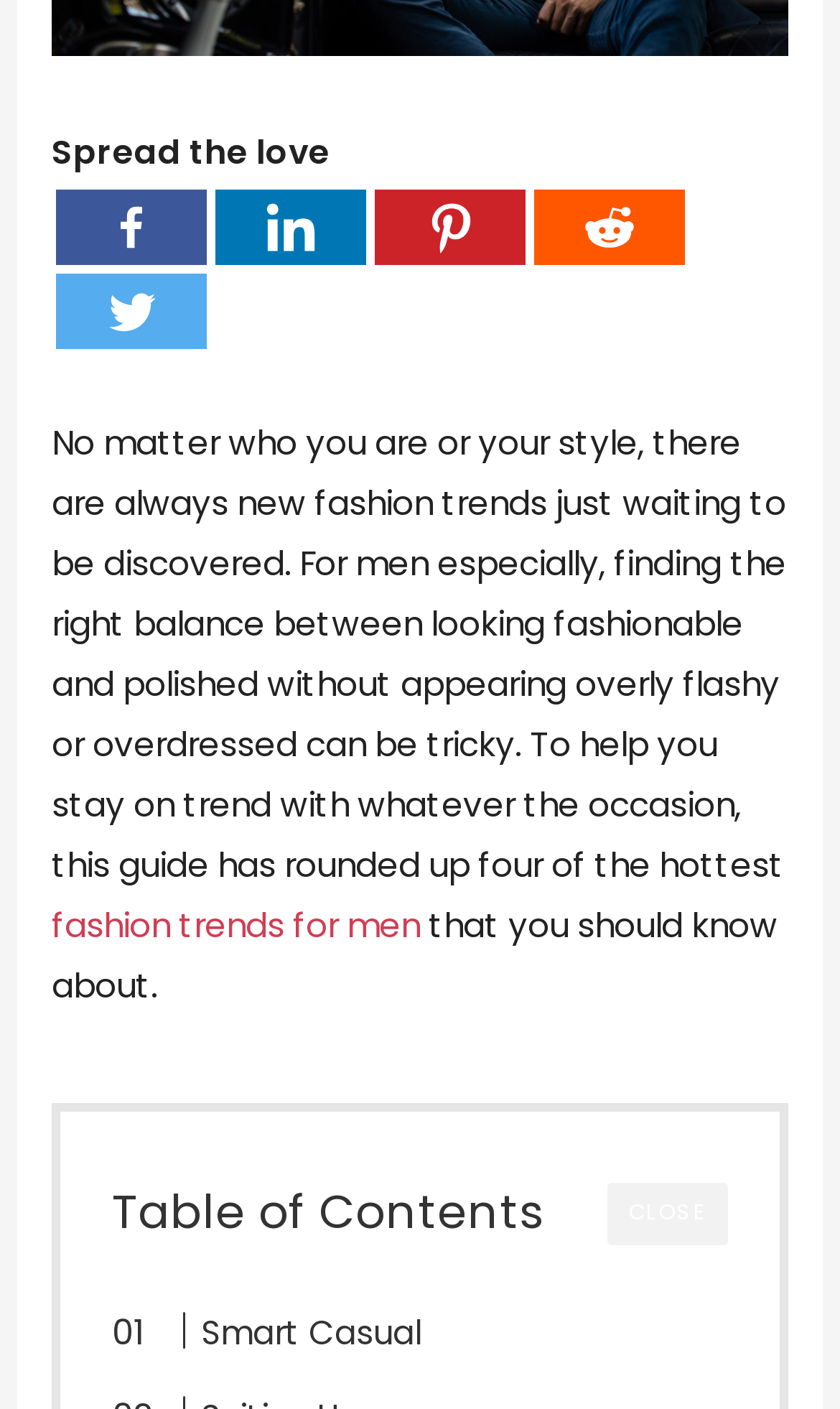Use a single word or phrase to answer the question: 
What is the purpose of this webpage?

To guide men on fashion trends